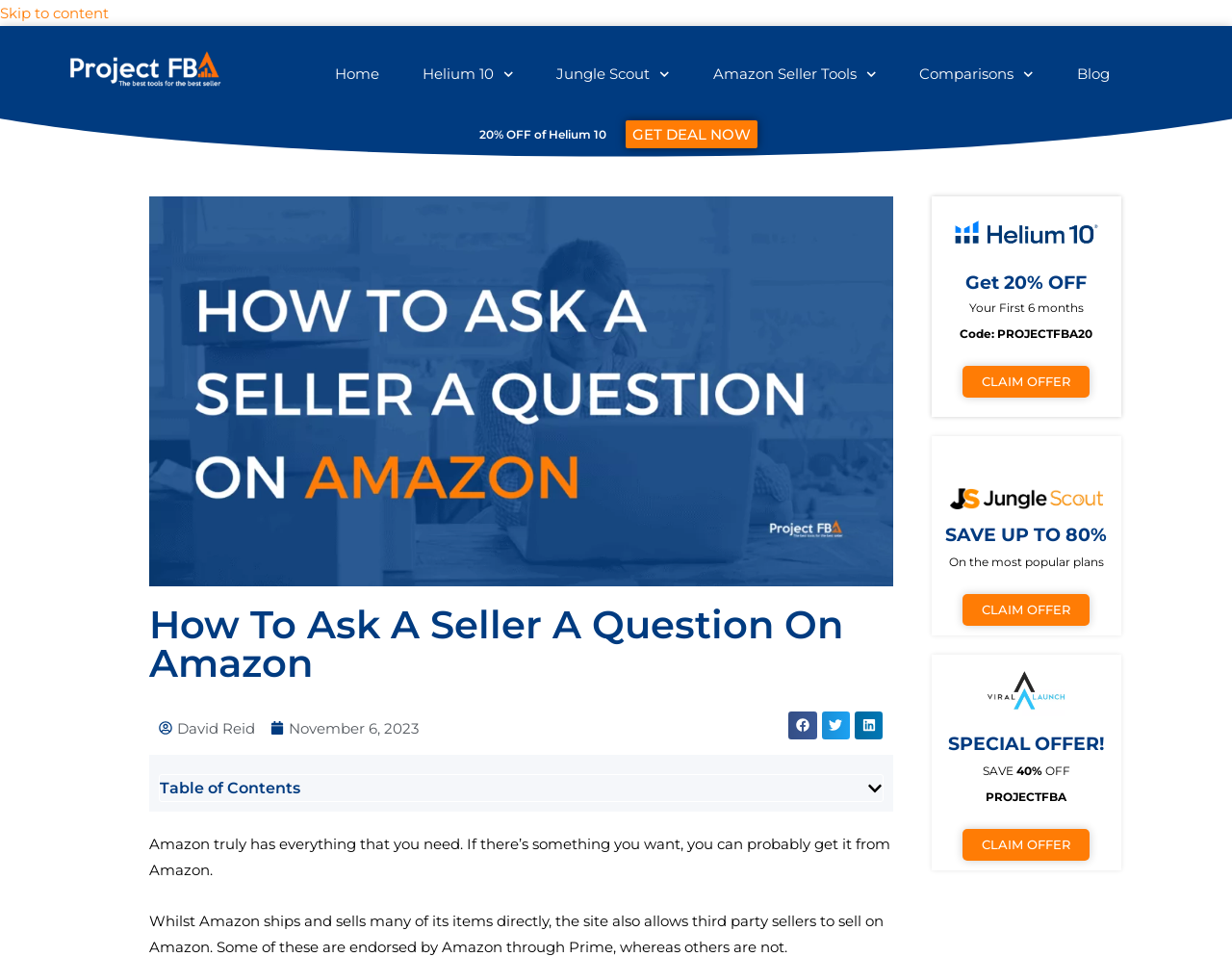Respond to the following question using a concise word or phrase: 
What is the discount offered for Helium 10?

20% OFF